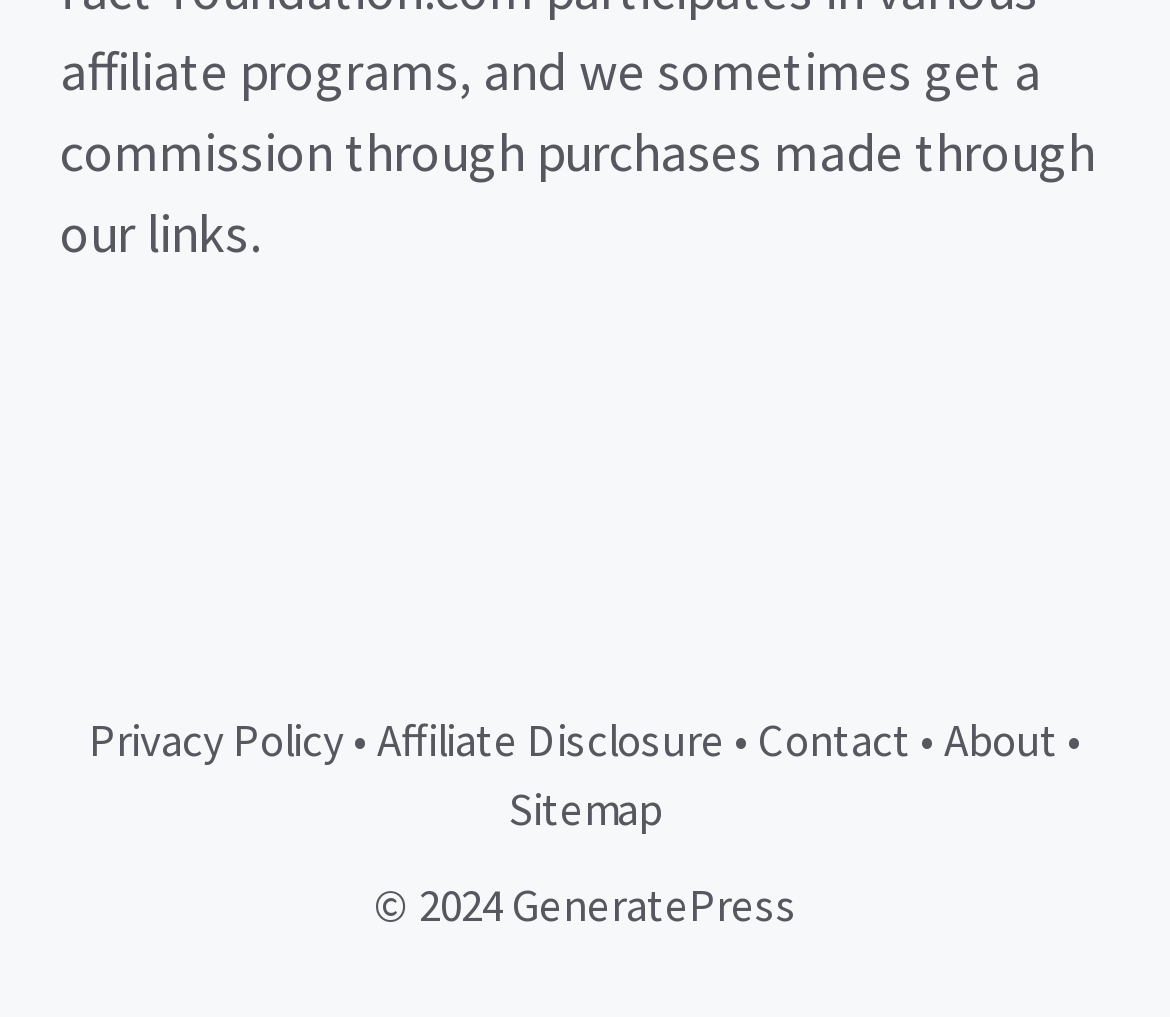Provide the bounding box coordinates of the HTML element this sentence describes: "Privacy Policy". The bounding box coordinates consist of four float numbers between 0 and 1, i.e., [left, top, right, bottom].

[0.076, 0.7, 0.294, 0.756]